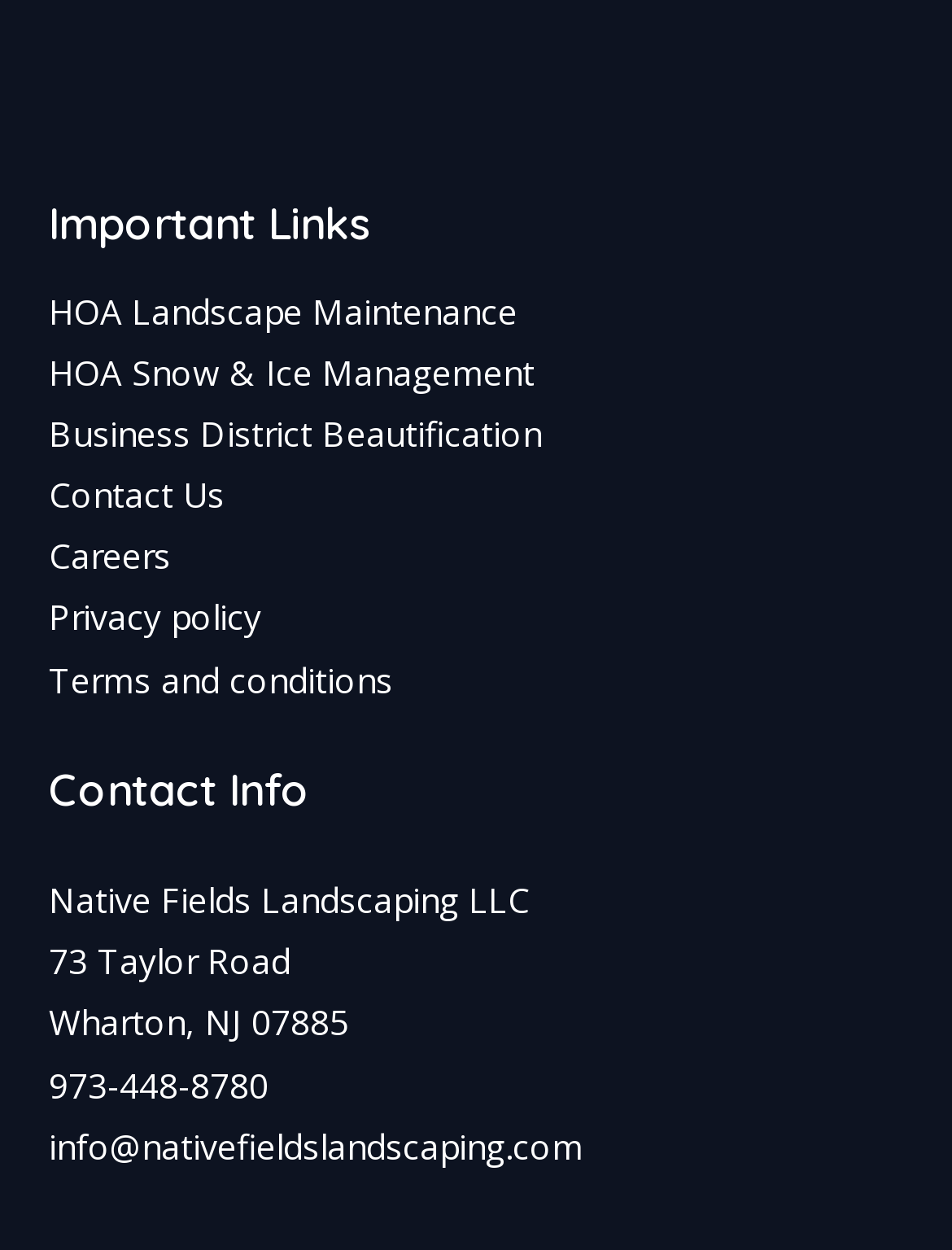Identify the bounding box coordinates for the UI element mentioned here: "Privacy policy". Provide the coordinates as four float values between 0 and 1, i.e., [left, top, right, bottom].

[0.051, 0.475, 0.274, 0.513]